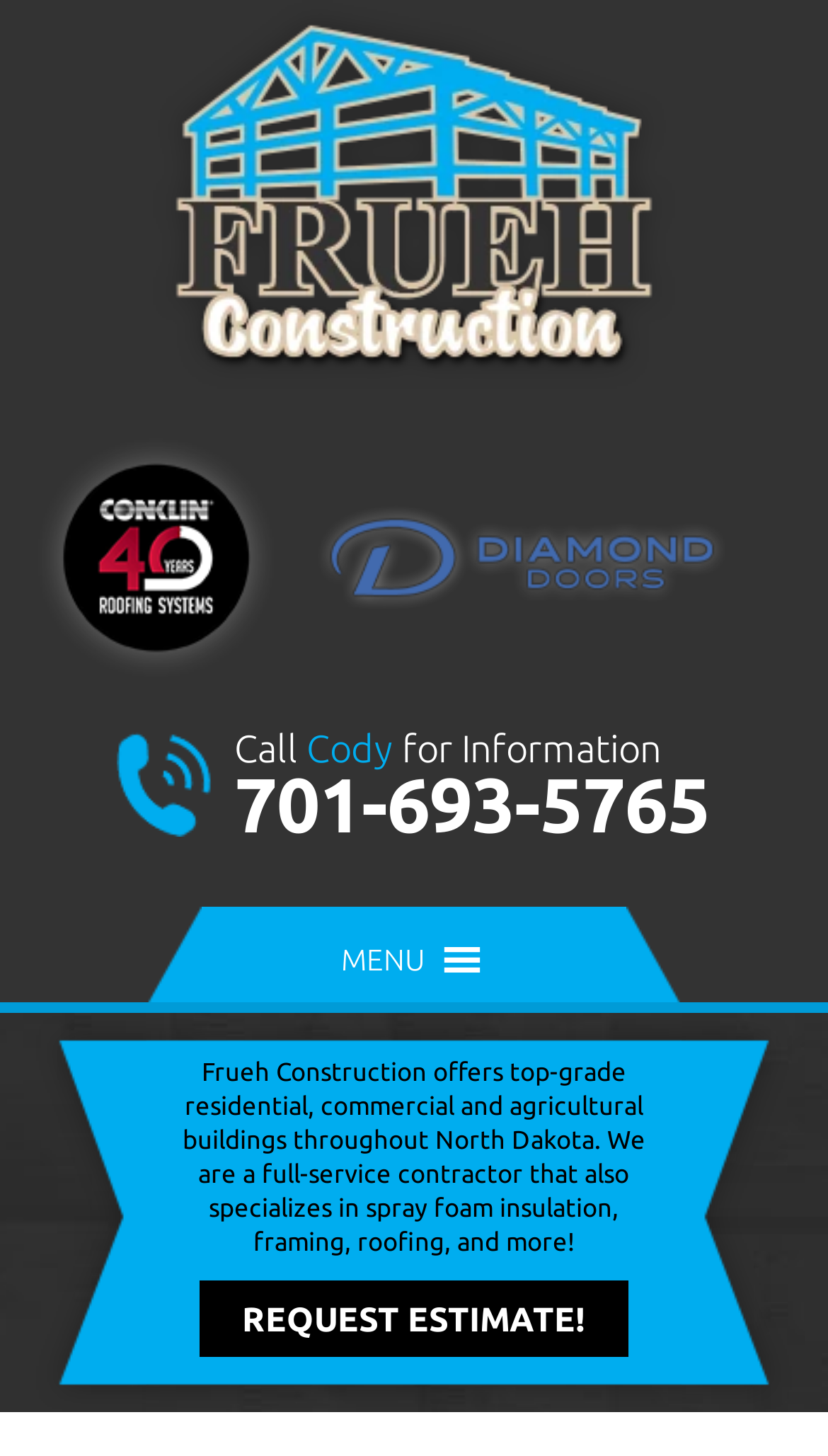What is the company name?
Examine the screenshot and reply with a single word or phrase.

Frueh Construction